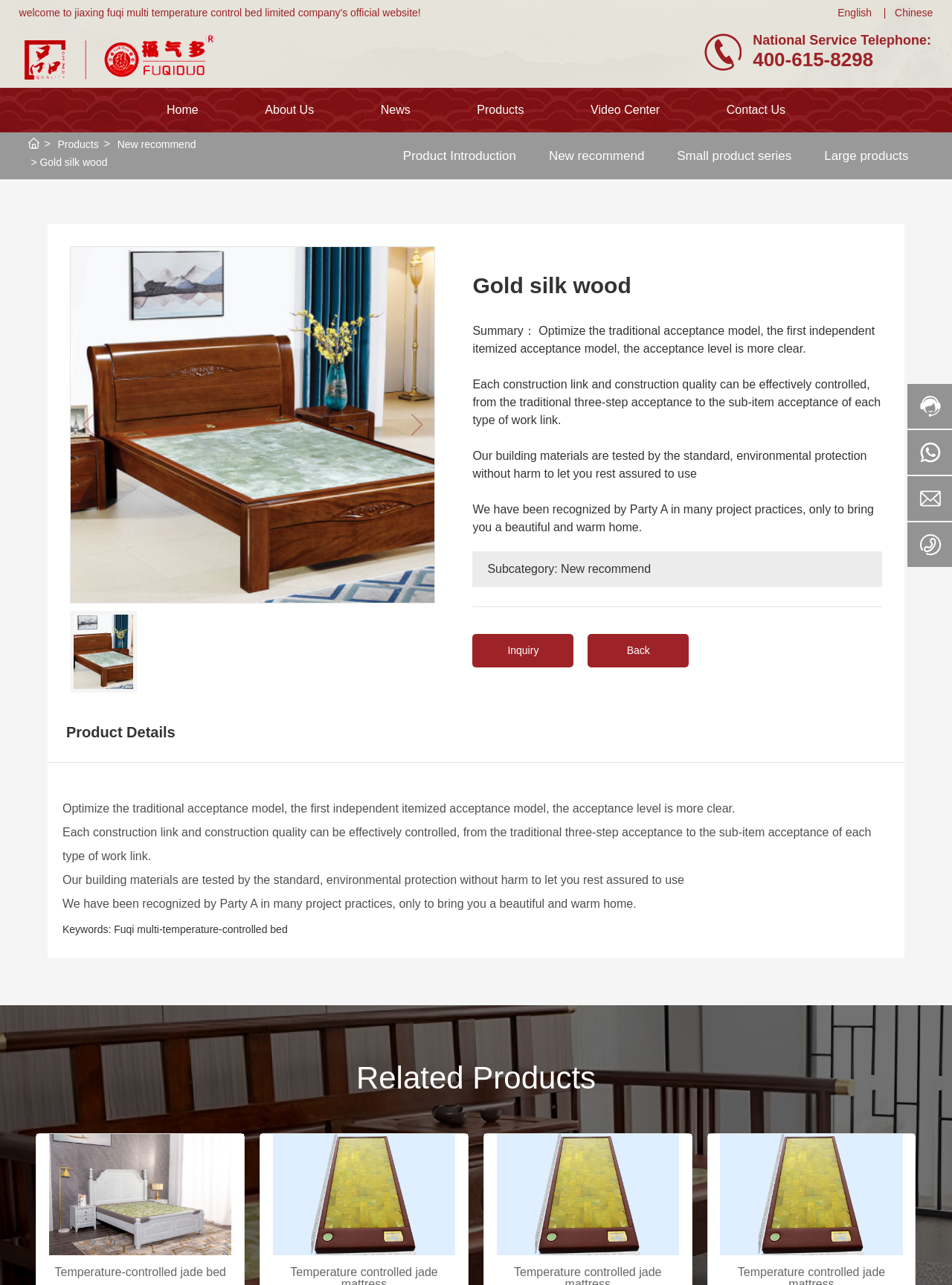With reference to the image, please provide a detailed answer to the following question: How many language options are available?

I counted the number of language options by looking at the links at the top right of the webpage, which are 'English' and 'Chinese'.